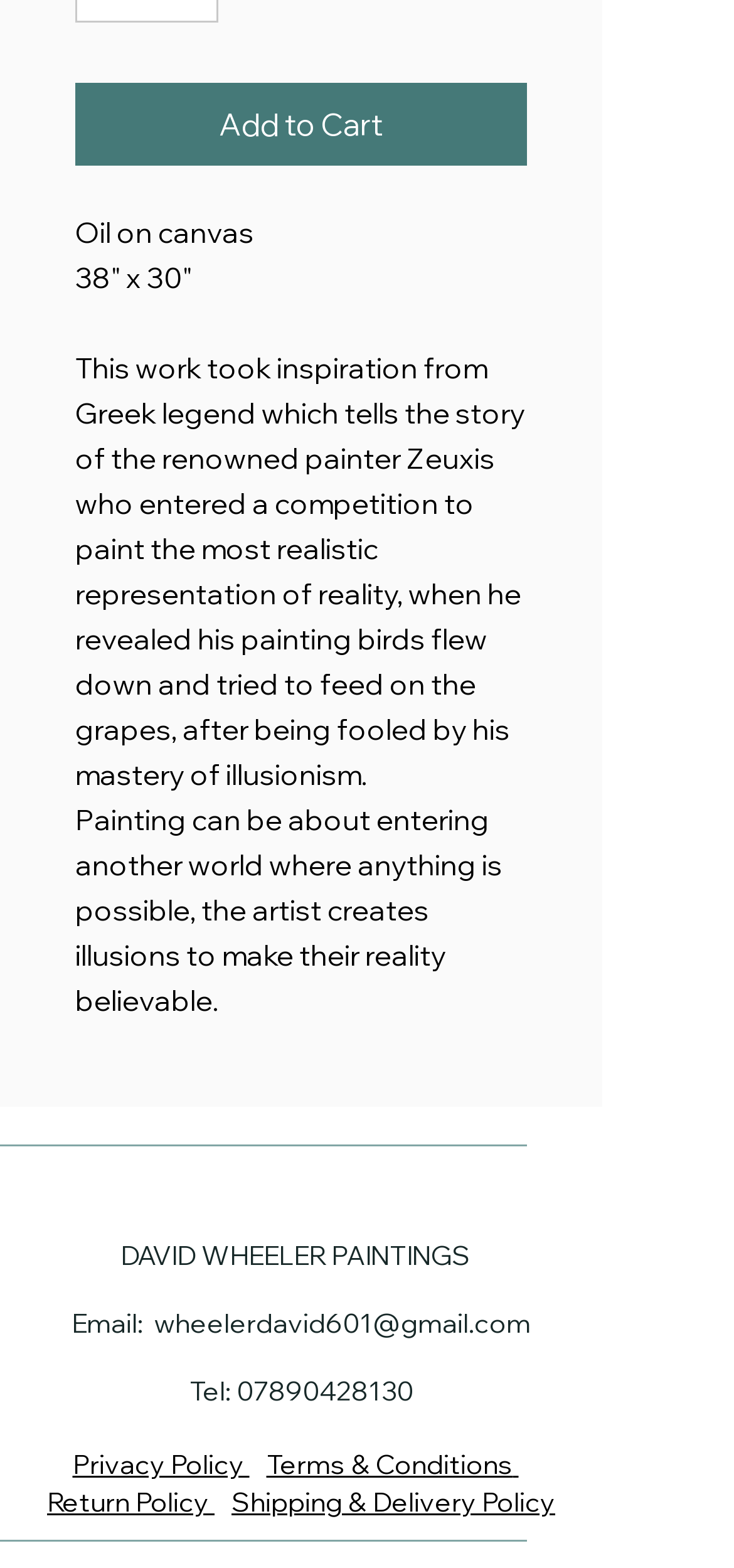Locate the bounding box coordinates of the clickable part needed for the task: "Send an email to the artist".

[0.097, 0.833, 0.723, 0.855]